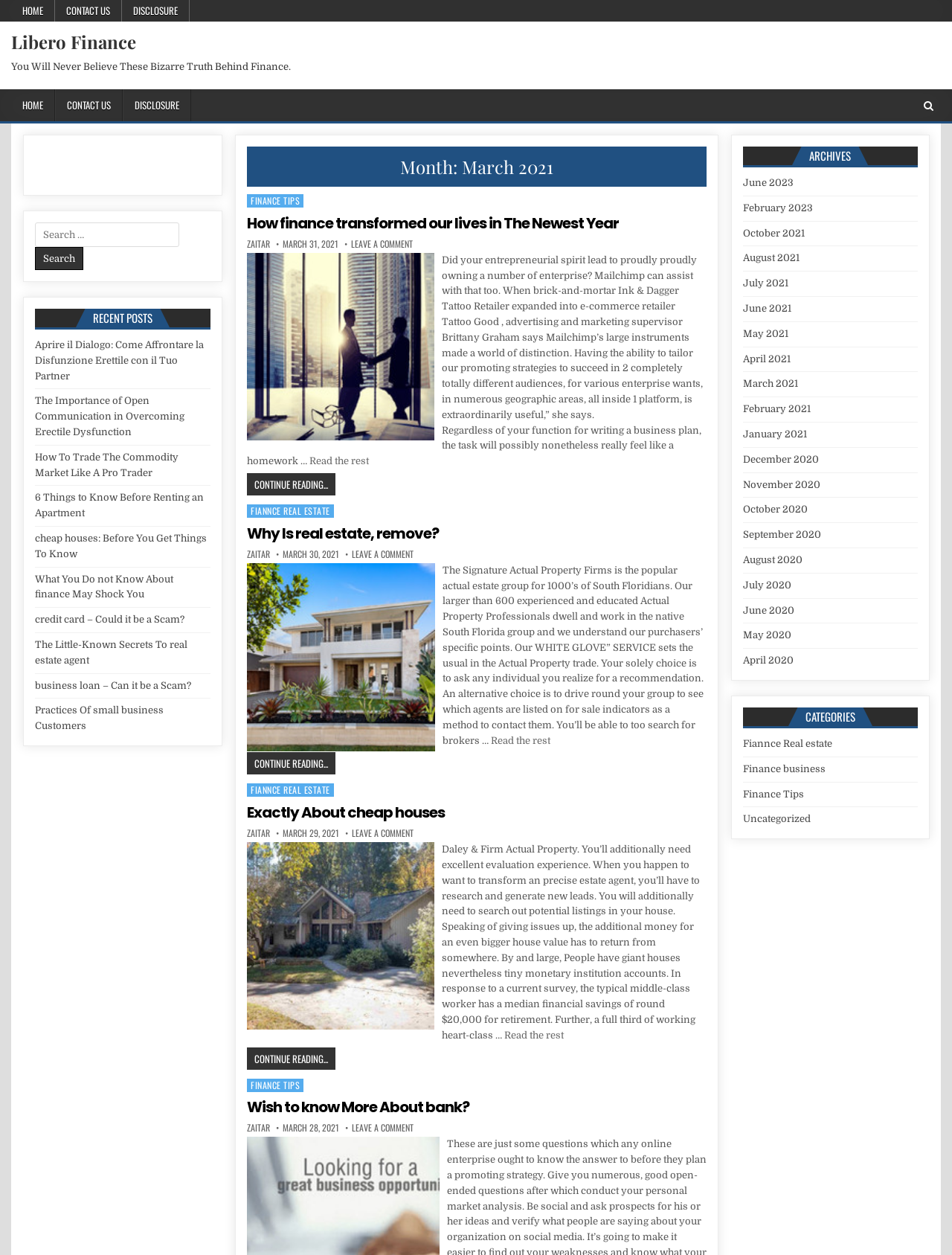Please determine the bounding box coordinates of the section I need to click to accomplish this instruction: "Leave a comment on the article 'Why Is real estate, remove?'".

[0.37, 0.438, 0.435, 0.445]